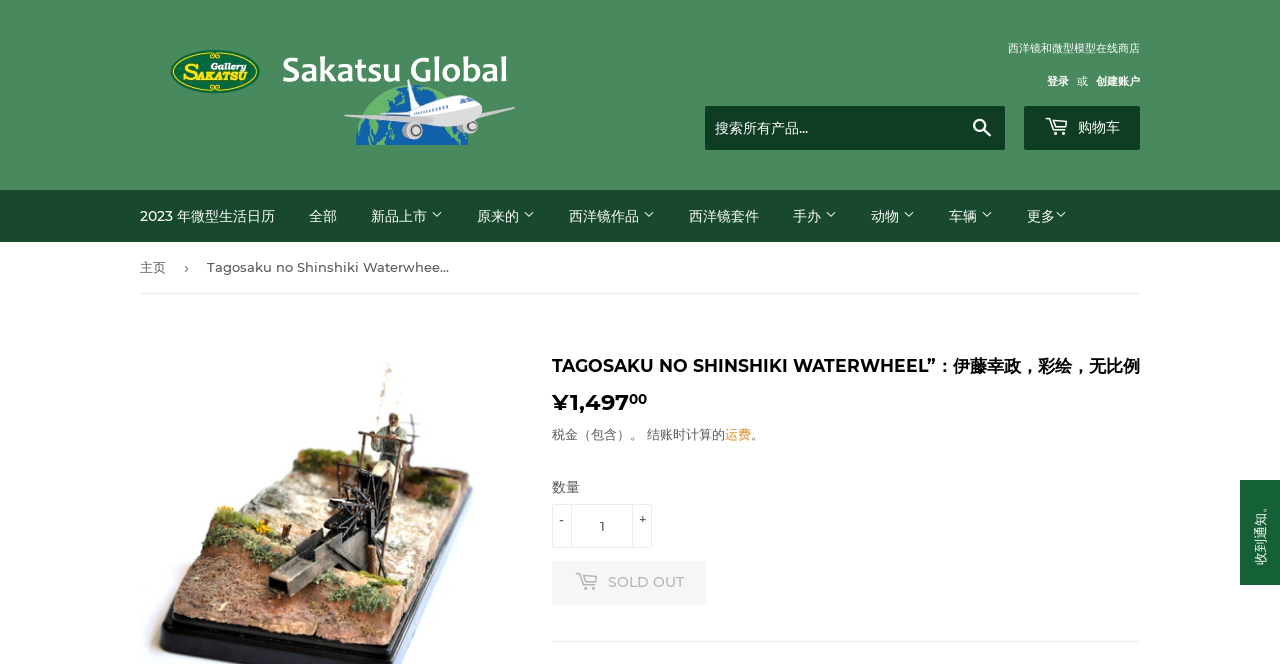Determine the bounding box coordinates of the section to be clicked to follow the instruction: "browse new arrivals". The coordinates should be given as four float numbers between 0 and 1, formatted as [left, top, right, bottom].

[0.278, 0.286, 0.358, 0.365]